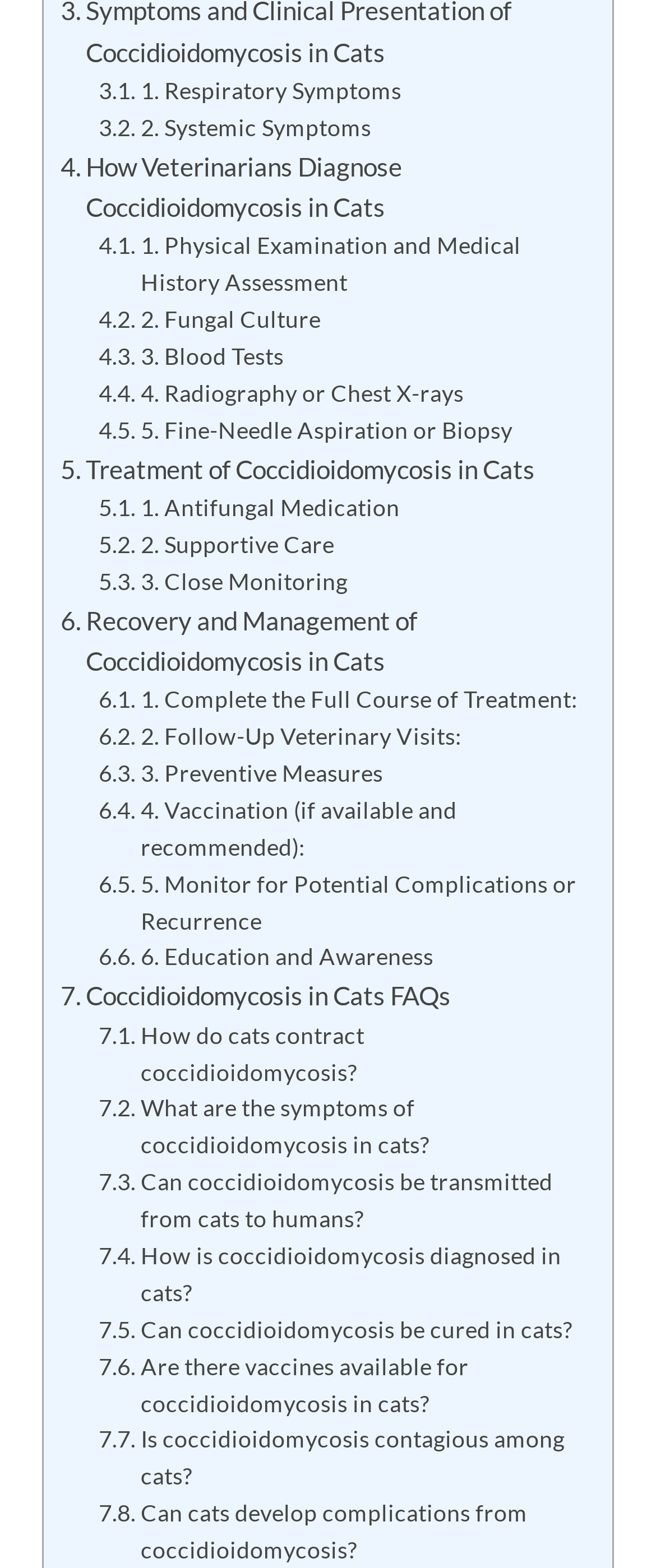Determine the bounding box coordinates of the clickable element to complete this instruction: "Explore treatment options for coccidioidomycosis in cats". Provide the coordinates in the format of four float numbers between 0 and 1, [left, top, right, bottom].

[0.092, 0.286, 0.815, 0.312]